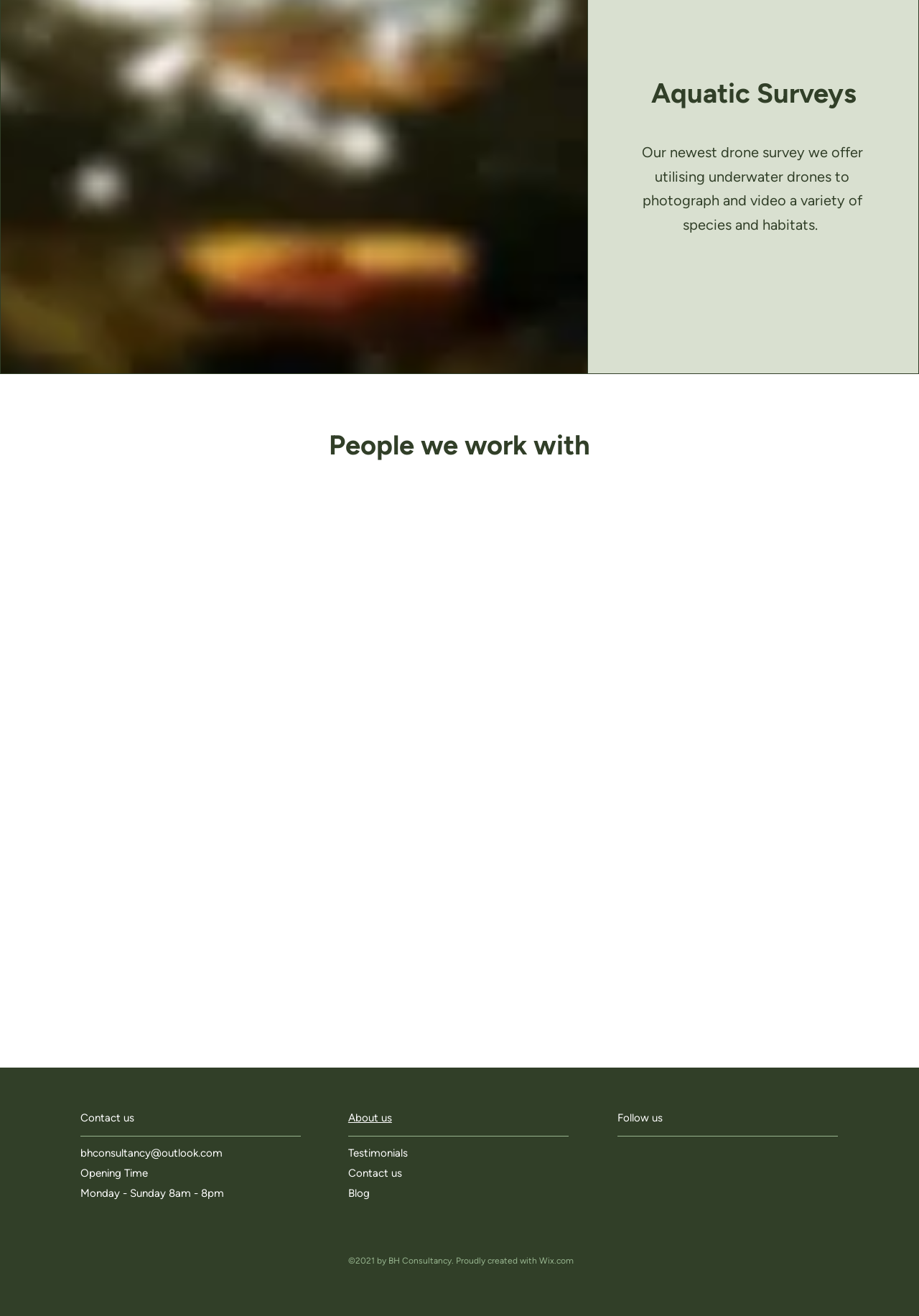Specify the bounding box coordinates of the element's region that should be clicked to achieve the following instruction: "Follow the 'Insta' social media link". The bounding box coordinates consist of four float numbers between 0 and 1, in the format [left, top, right, bottom].

[0.674, 0.873, 0.704, 0.894]